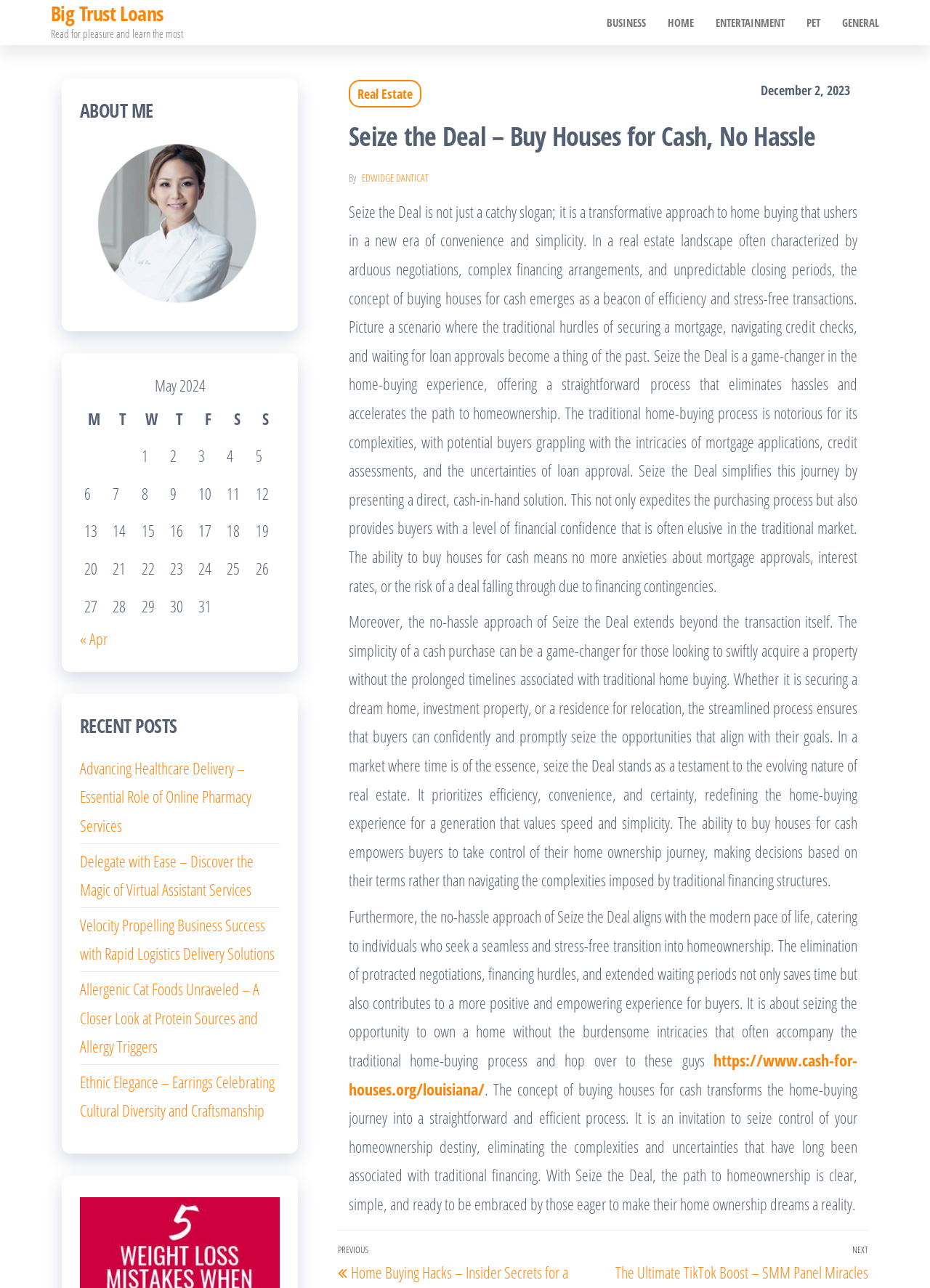Identify the bounding box coordinates of the HTML element based on this description: "Business".

[0.641, 0.001, 0.706, 0.034]